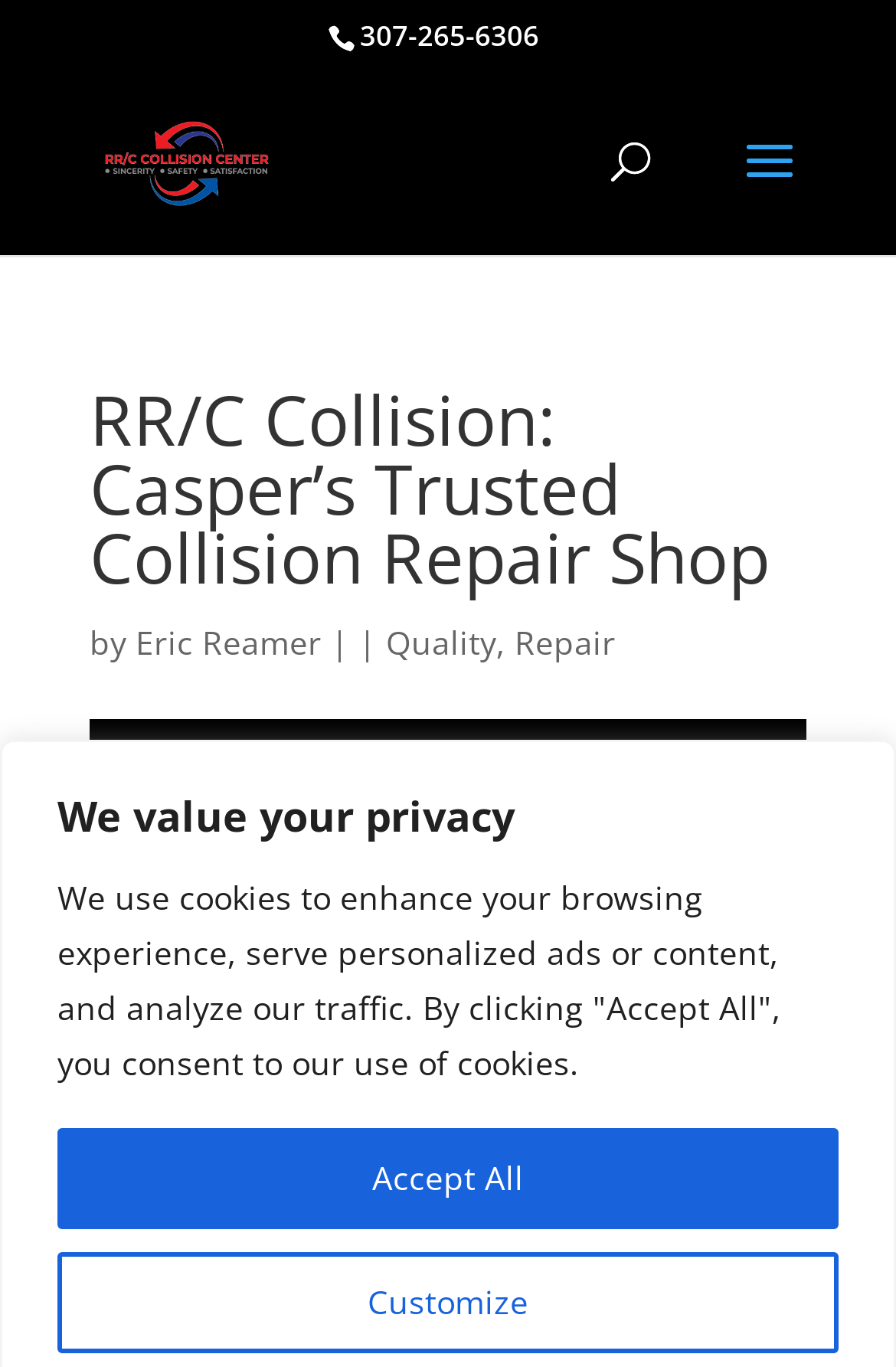What is the phone number on the webpage?
Provide an in-depth and detailed explanation in response to the question.

I found the phone number by looking at the StaticText element with the text '307-265-6306' located at the top of the webpage, with a bounding box coordinate of [0.401, 0.012, 0.601, 0.04].